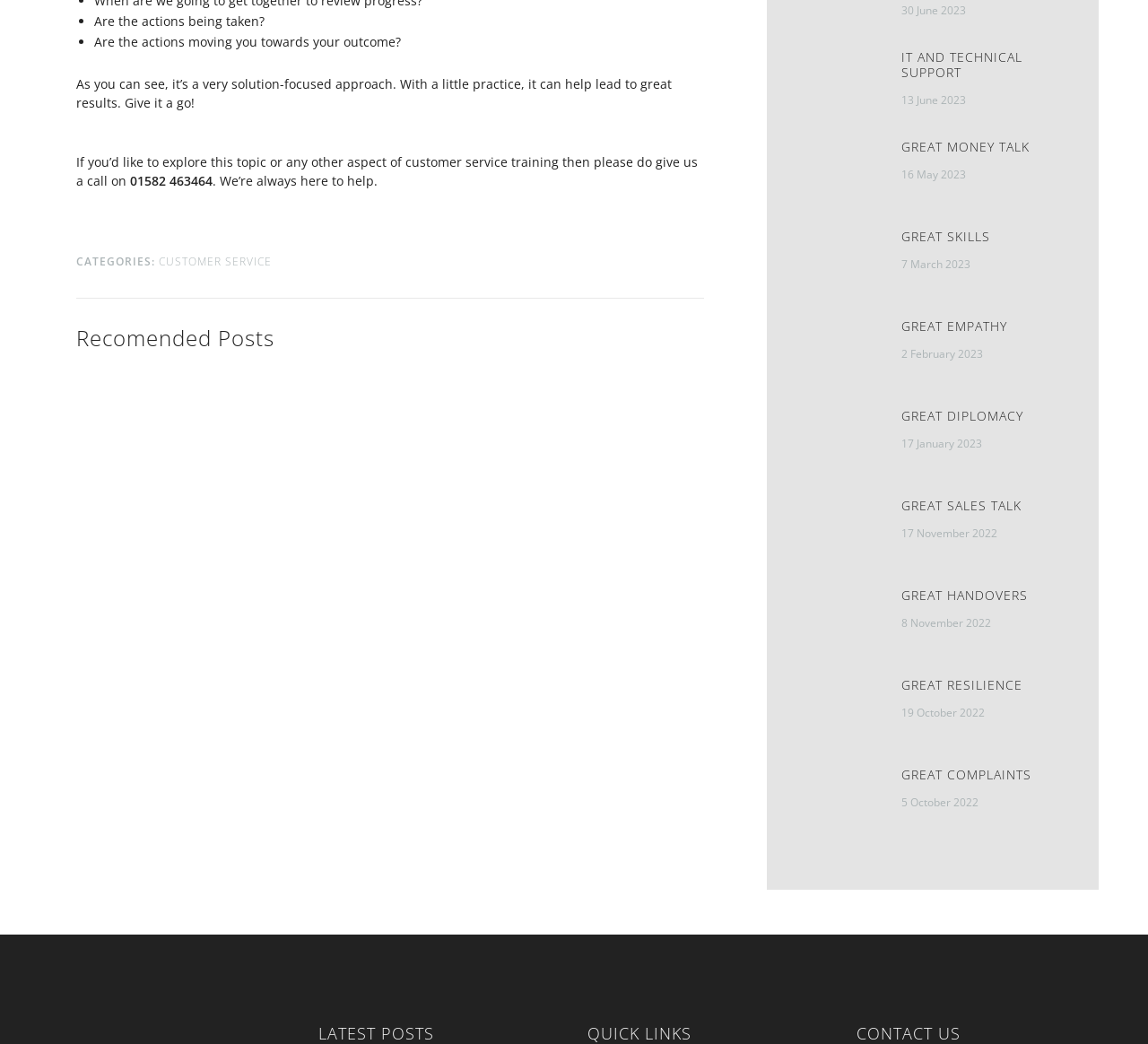Given the description of the UI element: "parent_node: TRUE EMPATHY", predict the bounding box coordinates in the form of [left, top, right, bottom], with each value being a float between 0 and 1.

[0.209, 0.346, 0.329, 0.452]